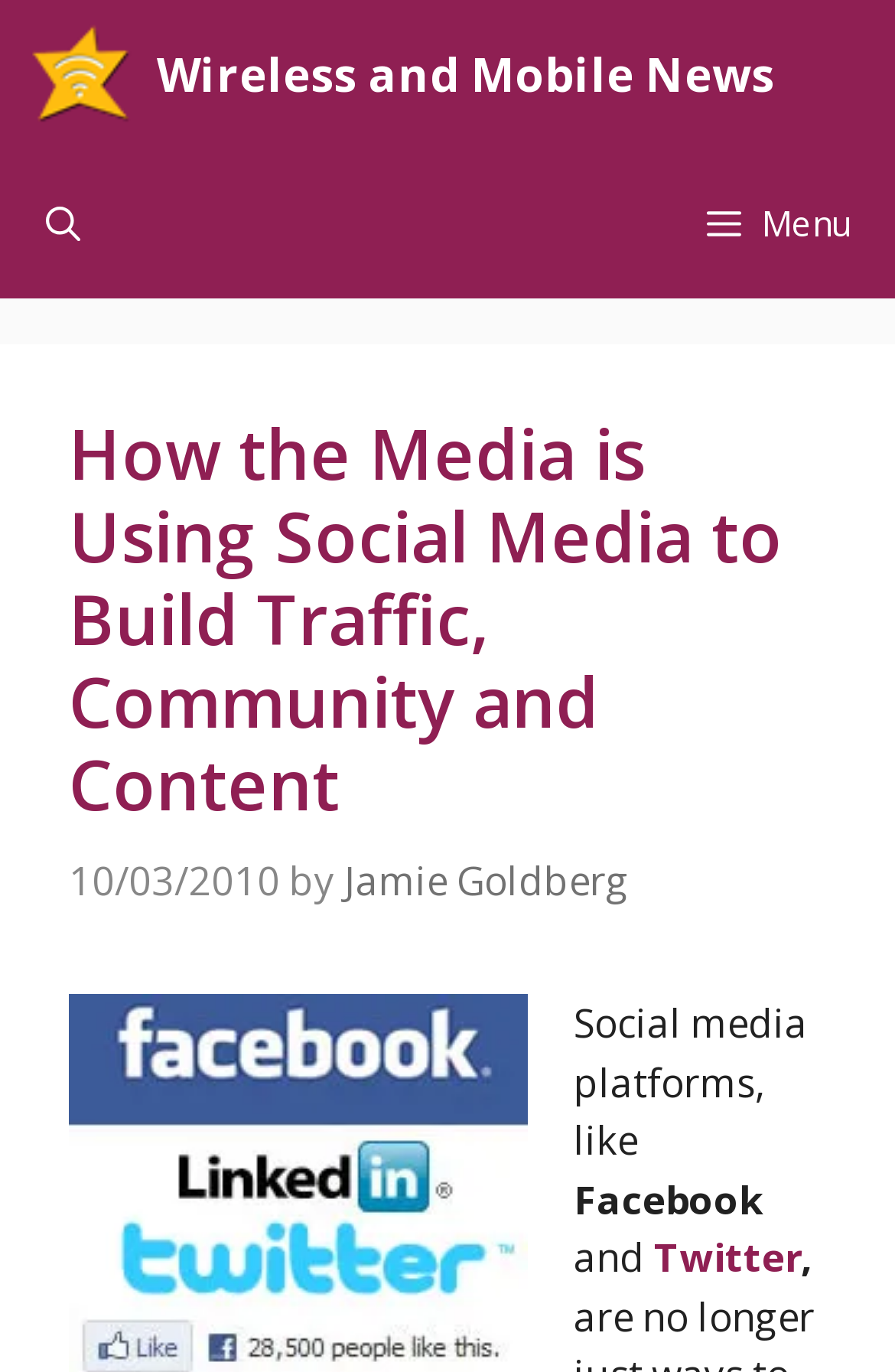What are the two social media platforms mentioned?
Please ensure your answer to the question is detailed and covers all necessary aspects.

I found the two social media platforms mentioned by looking at the static text elements in the content section, which are 'Facebook' and 'Twitter'.